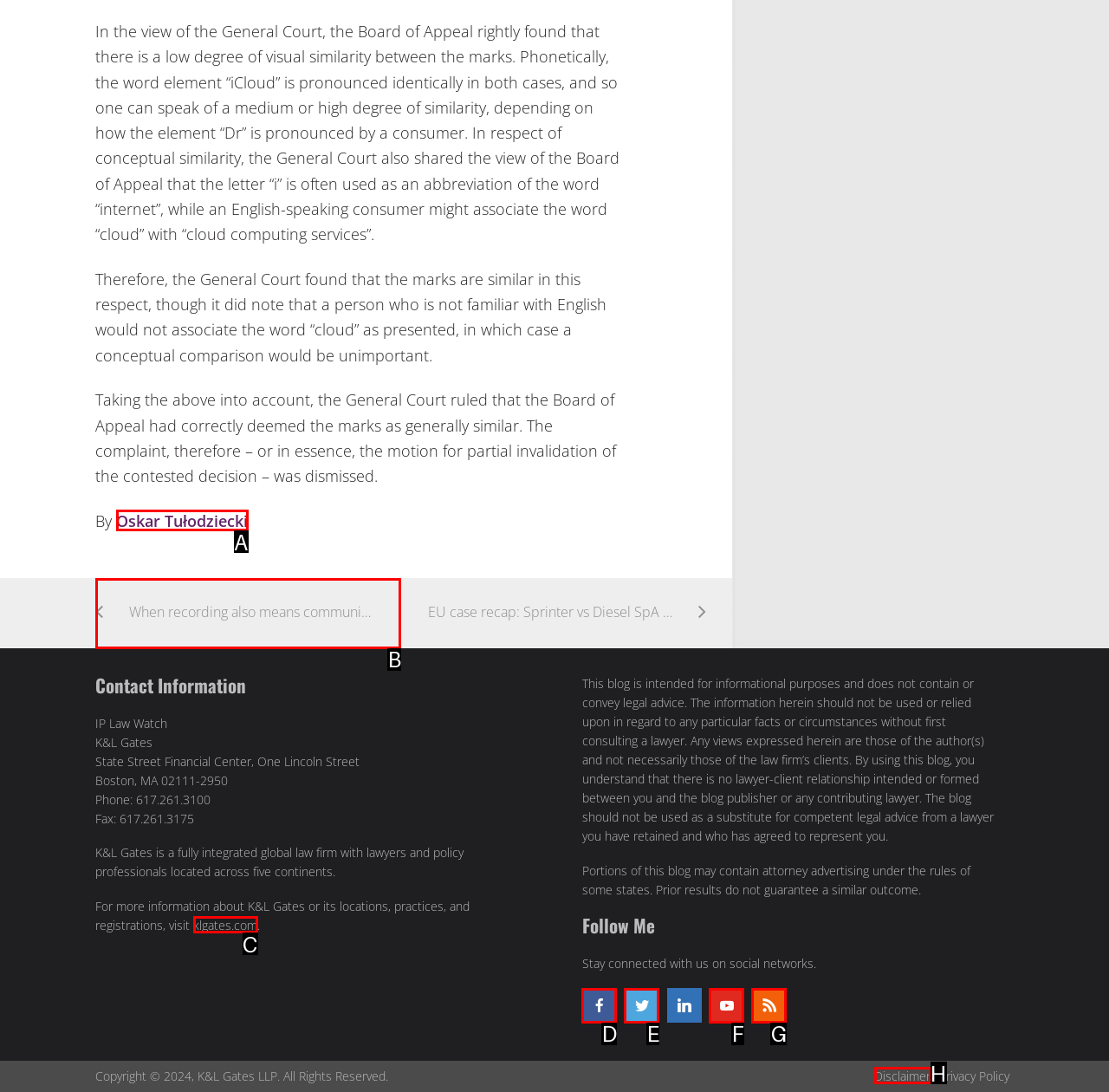Based on the description: facebook, identify the matching HTML element. Reply with the letter of the correct option directly.

D